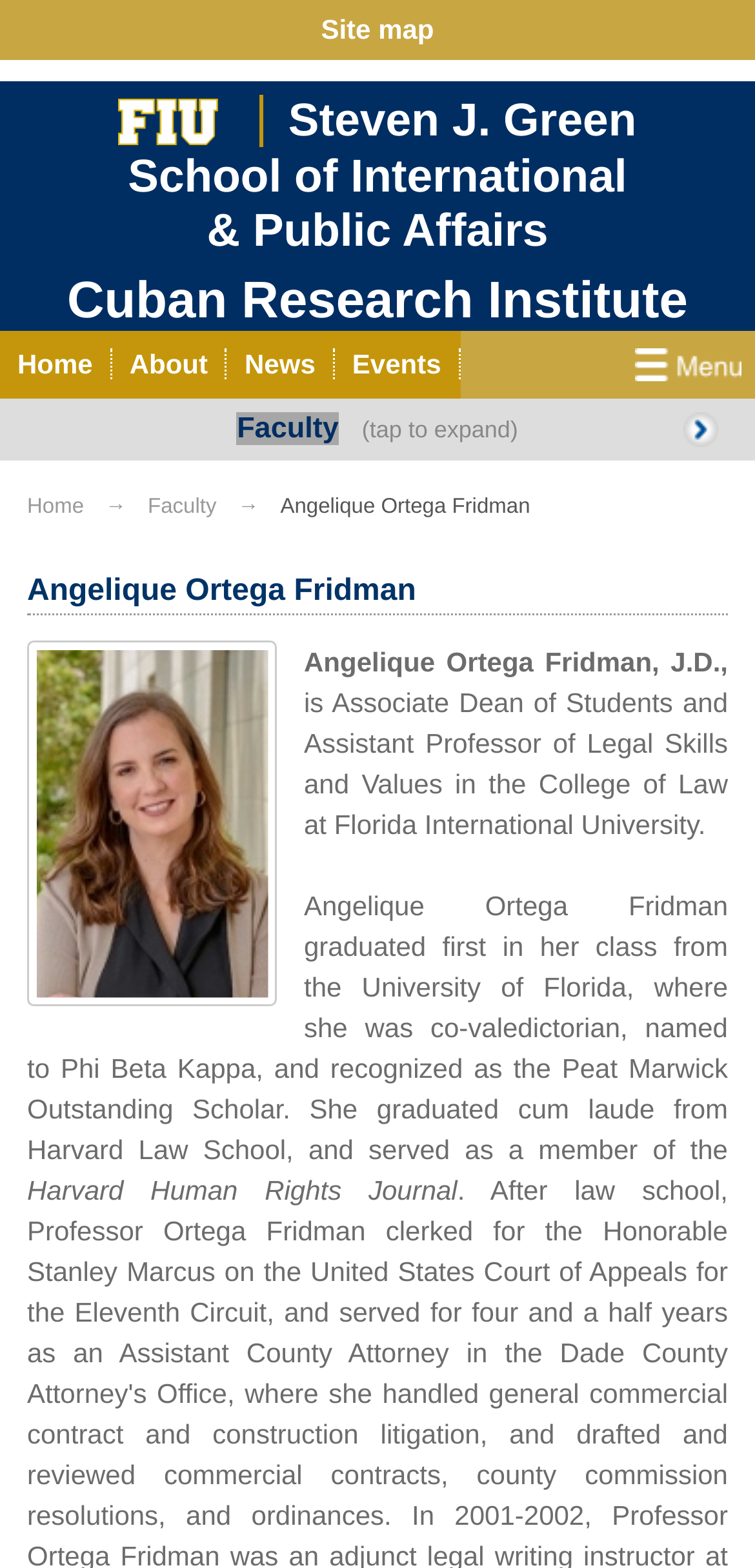Give an extensive and precise description of the webpage.

The webpage is about Angelique Ortega Fridman, an Associate Dean of Students and Assistant Professor at the College of Law in the Cuban Research Institute. At the top of the page, there is a site map link. Below it, there are two headings: "FIU Steven J. Green School of International & Public Affairs" and "Cuban Research Institute". The first heading contains two links: "FIU" with an accompanying image, and "Steven J. Green School of International & Public Affairs". The second heading contains a link to "Cuban Research Institute".

Under these headings, there is a navigation menu with links to "Home", "About", "News", "Events", "Faculty", "Certificate", "Research", "Extracurricular", "Cuban America", and "U.S.-Cuba Relations". 

Below the navigation menu, there is a heading "Faculty (tap to expand)" with a link to "Faculty". Next to it, there are two links: "Home→" and "Faculty→". 

The main content of the page is about Angelique Ortega Fridman, with a heading bearing her name. Below the heading, there is an image of her. The text describes her as Associate Dean of Students and Assistant Professor of Legal Skills and Values in the College of Law at Florida International University. It also provides information about her education, including her graduation from the University of Florida and Harvard Law School, and her experience as a member of the Harvard Human Rights Journal.